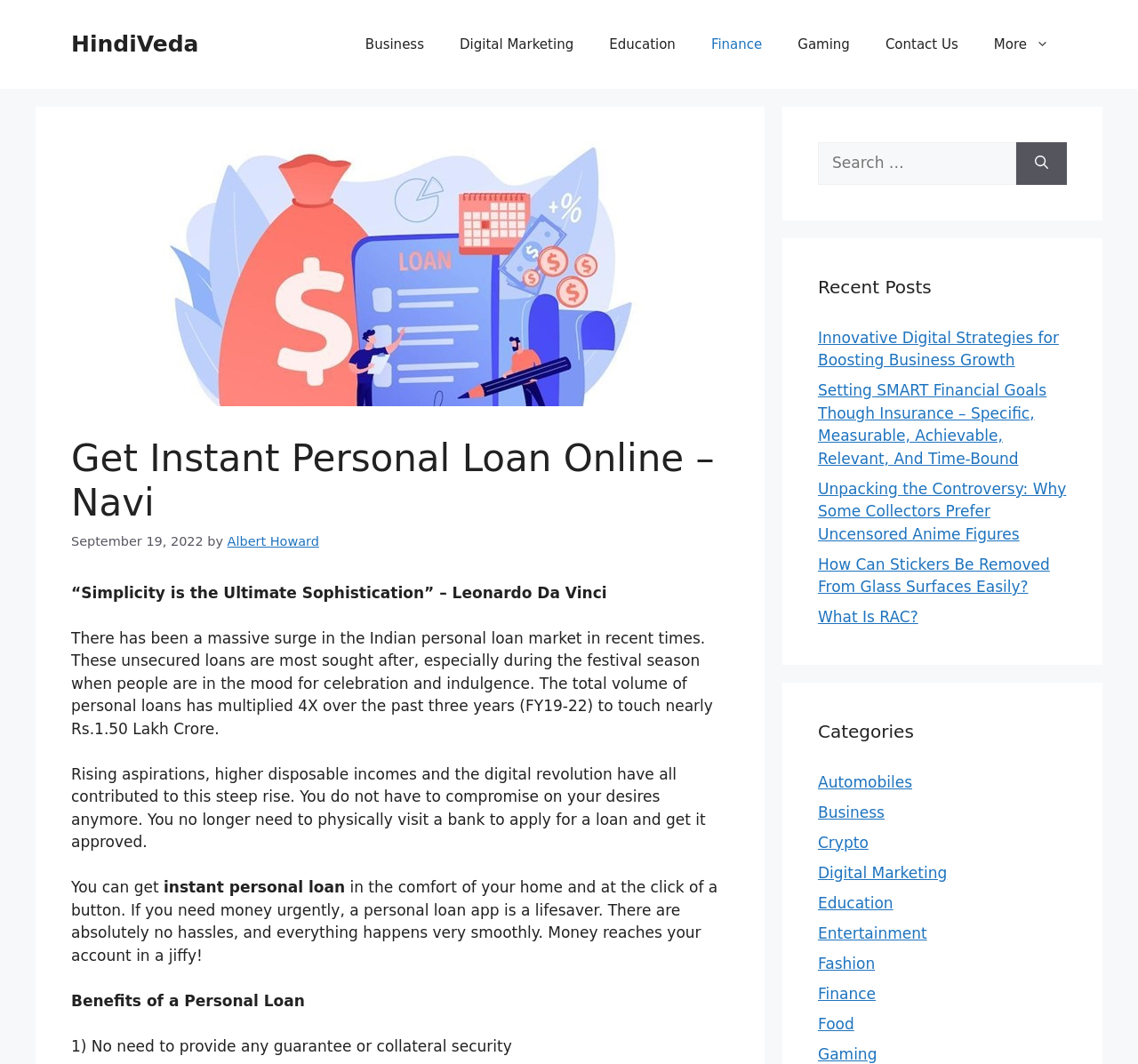Can you pinpoint the bounding box coordinates for the clickable element required for this instruction: "Click on the 'Business' link"? The coordinates should be four float numbers between 0 and 1, i.e., [left, top, right, bottom].

[0.305, 0.017, 0.388, 0.067]